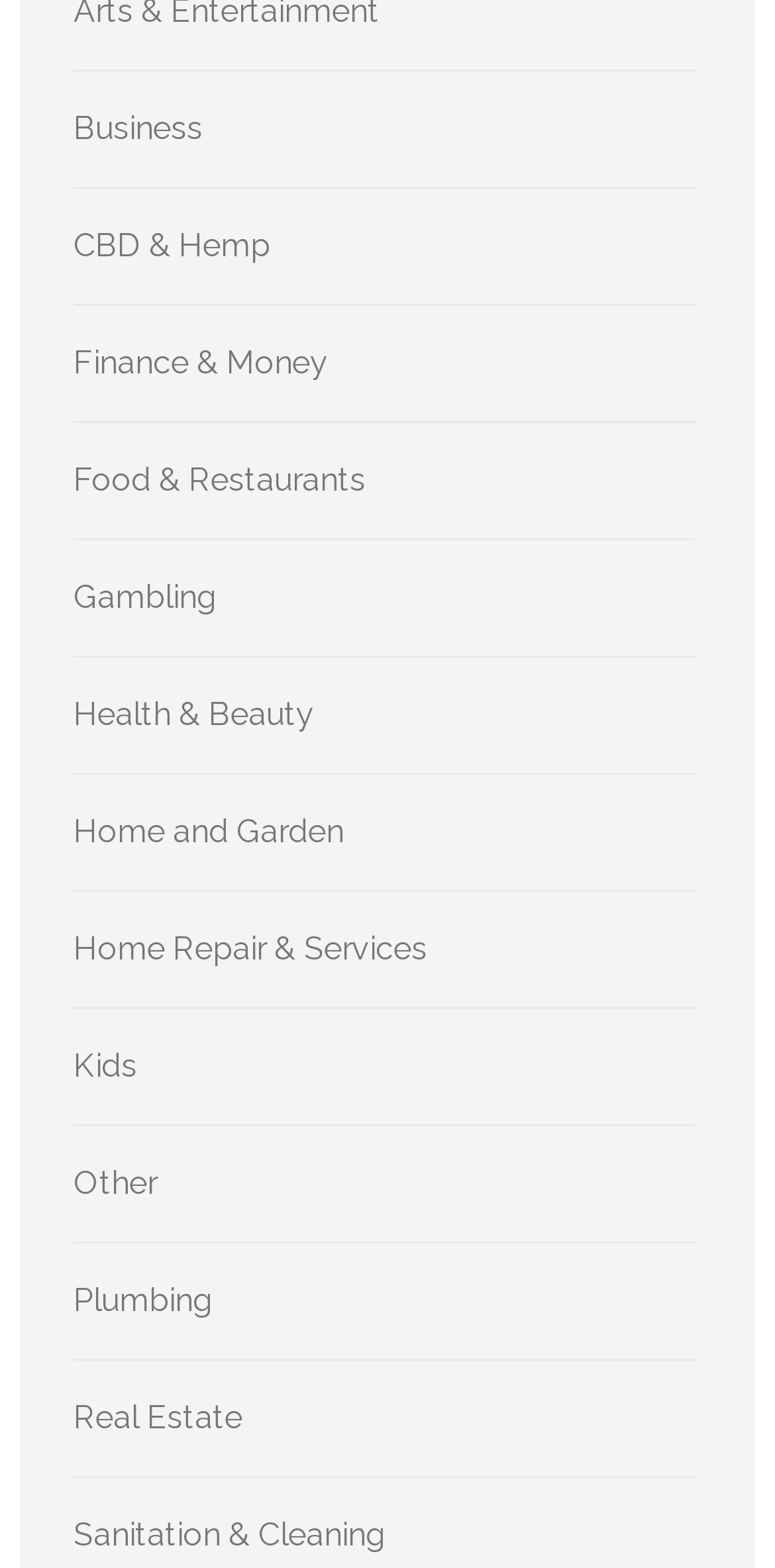Find and provide the bounding box coordinates for the UI element described here: "Home Repair & Services". The coordinates should be given as four float numbers between 0 and 1: [left, top, right, bottom].

[0.095, 0.593, 0.551, 0.617]